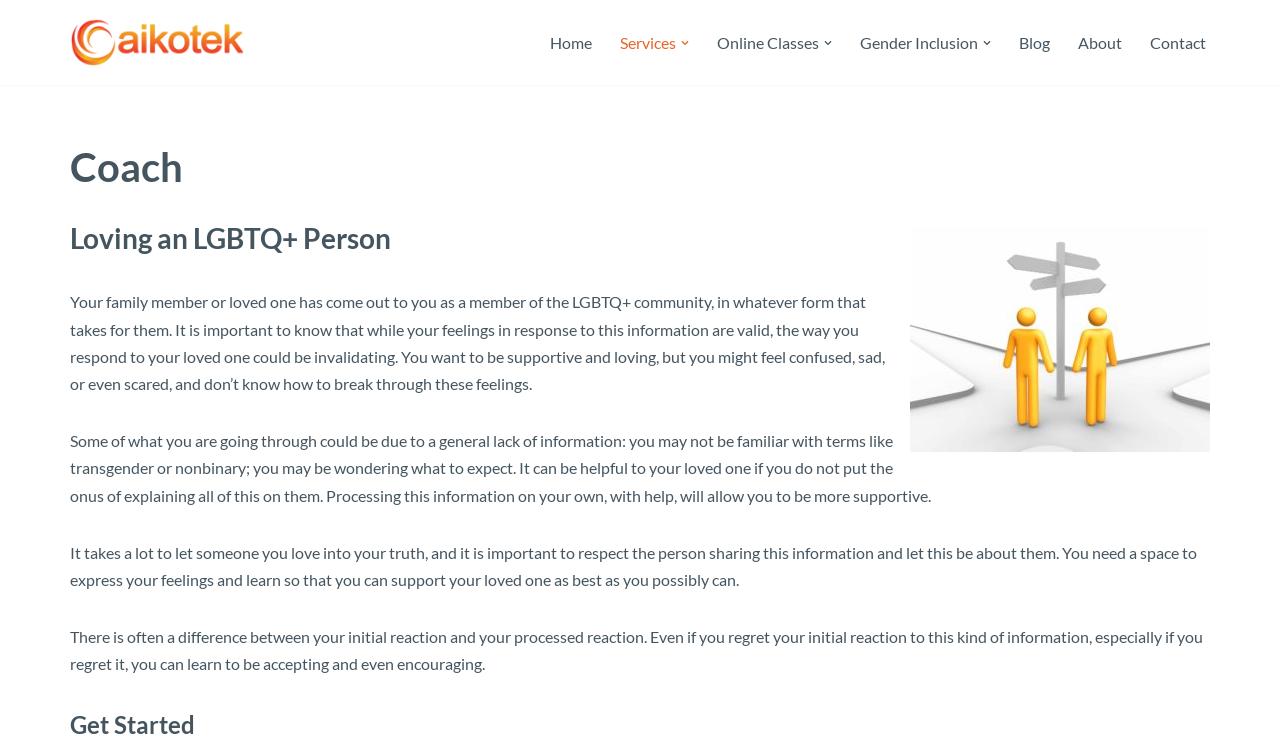Find the bounding box coordinates of the element to click in order to complete this instruction: "Click on the 'Home' link". The bounding box coordinates must be four float numbers between 0 and 1, denoted as [left, top, right, bottom].

[0.43, 0.04, 0.462, 0.075]